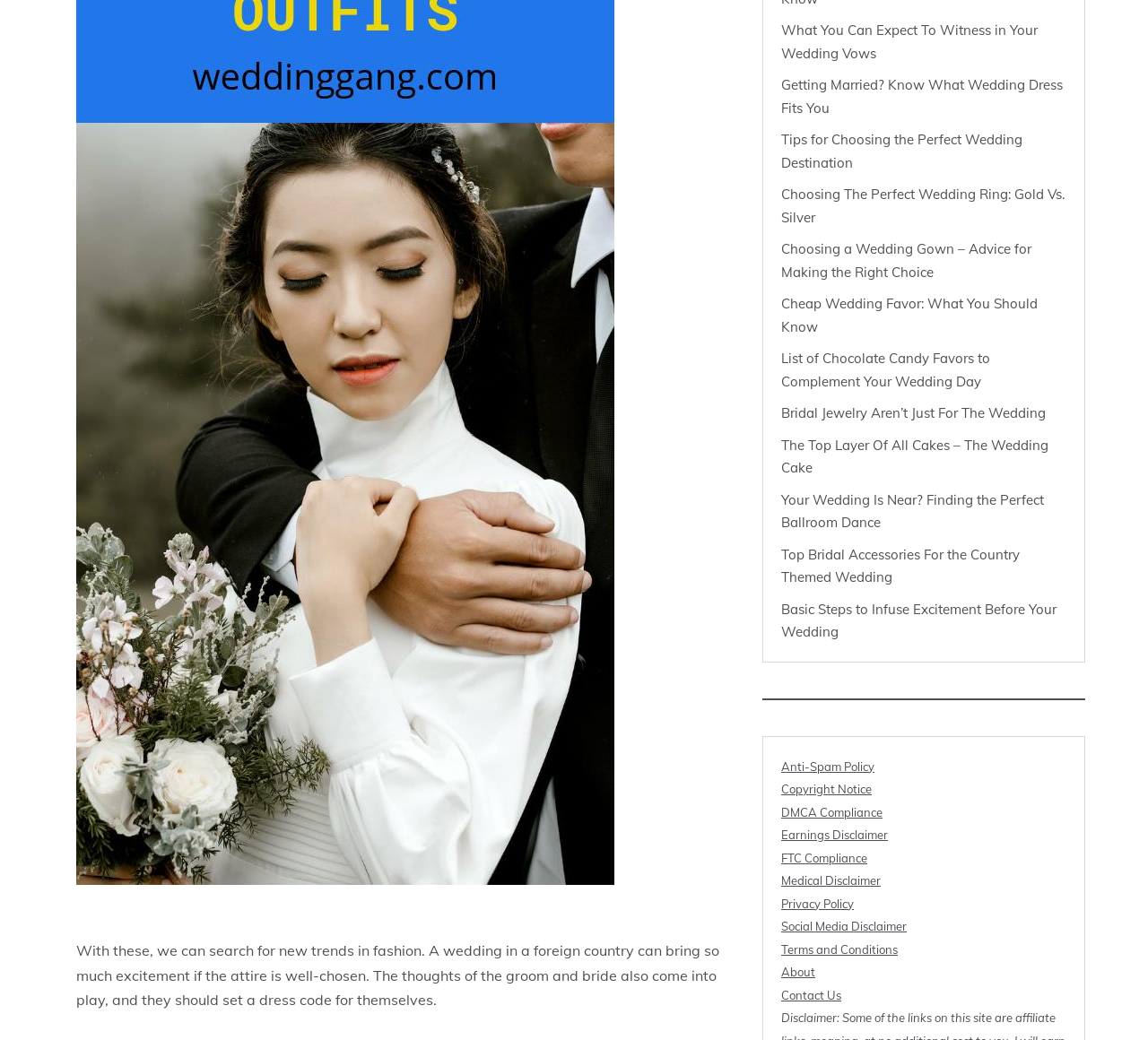What is the layout of the links on the webpage?
Deliver a detailed and extensive answer to the question.

The links on the webpage are arranged in a vertical list, with each link placed below the previous one, as indicated by their bounding box coordinates, which show a consistent vertical alignment.